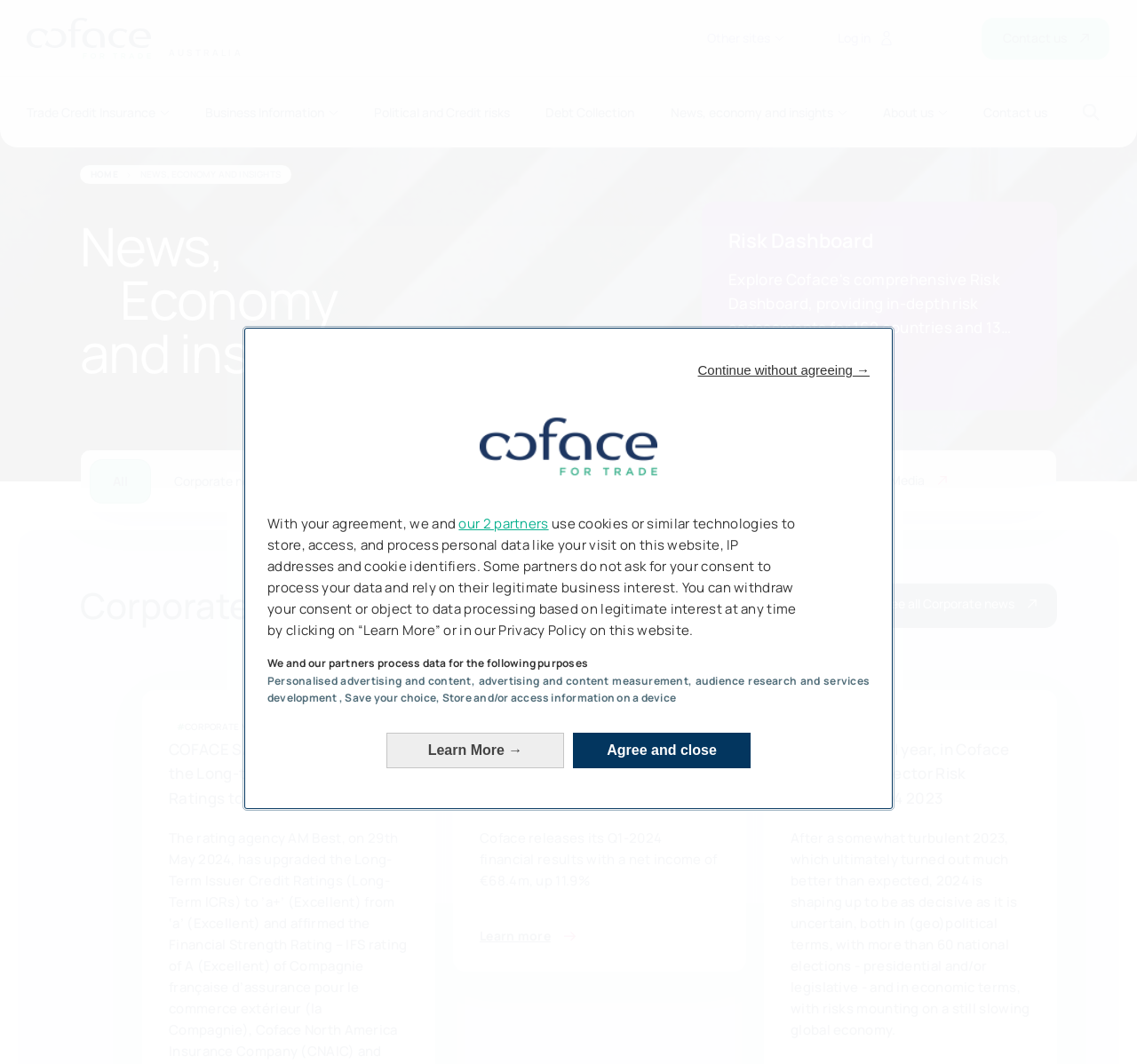Please determine the bounding box coordinates for the element that should be clicked to follow these instructions: "Search for something".

[0.952, 0.098, 0.977, 0.114]